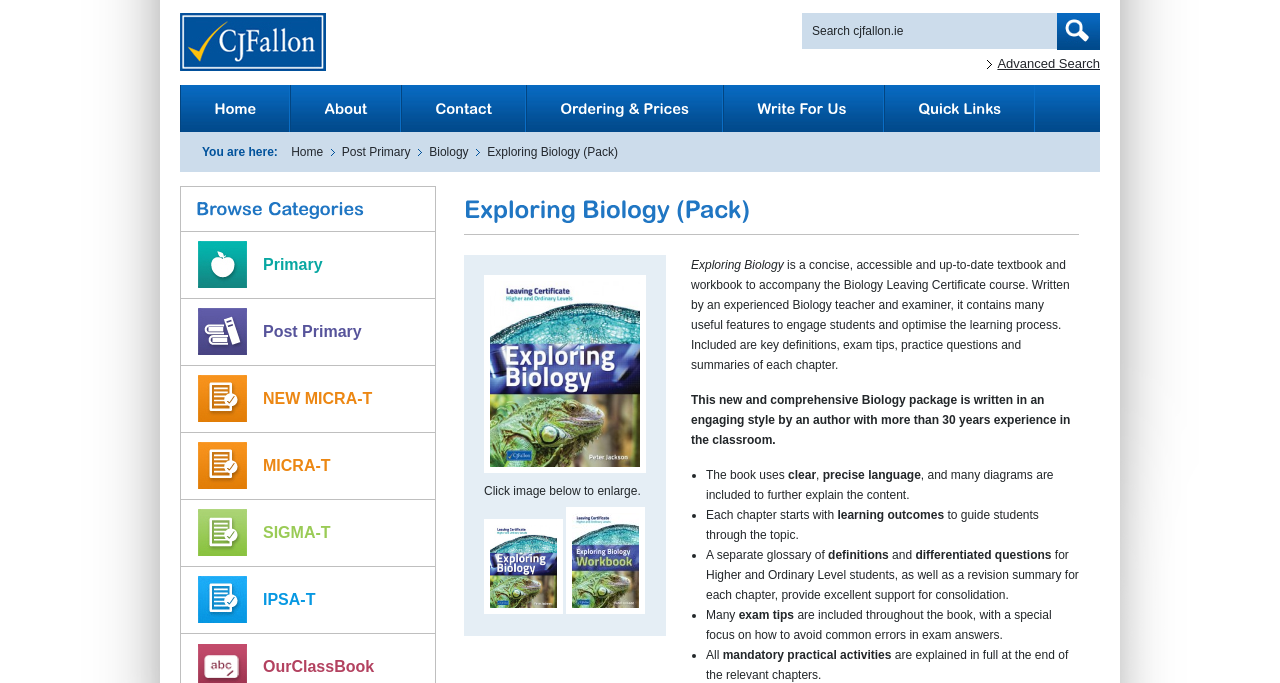Find the bounding box coordinates for the area that should be clicked to accomplish the instruction: "Enlarge the image".

[0.378, 0.709, 0.501, 0.729]